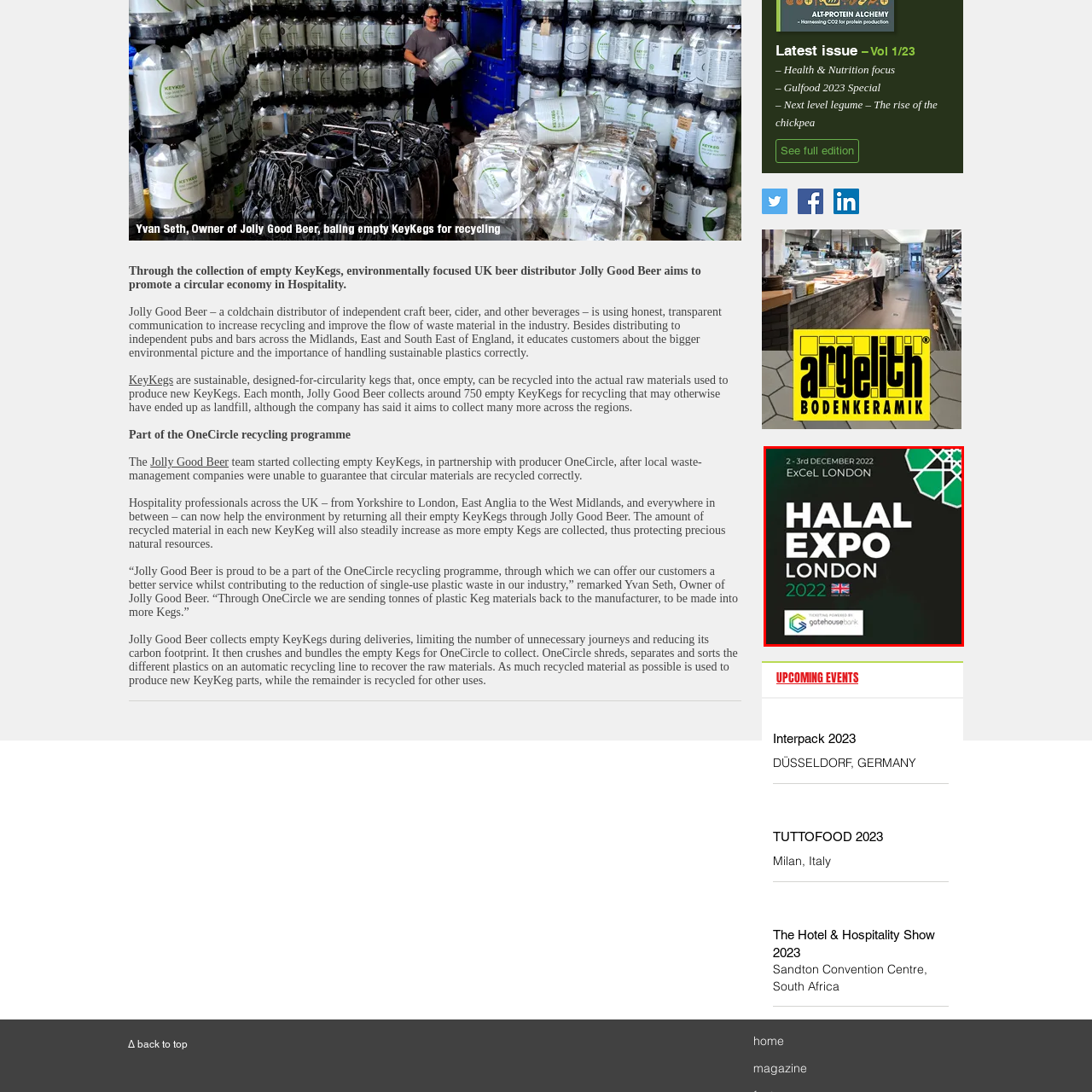Observe the content inside the red rectangle and respond to the question with one word or phrase: 
What is the location of the event?

ExCeL London